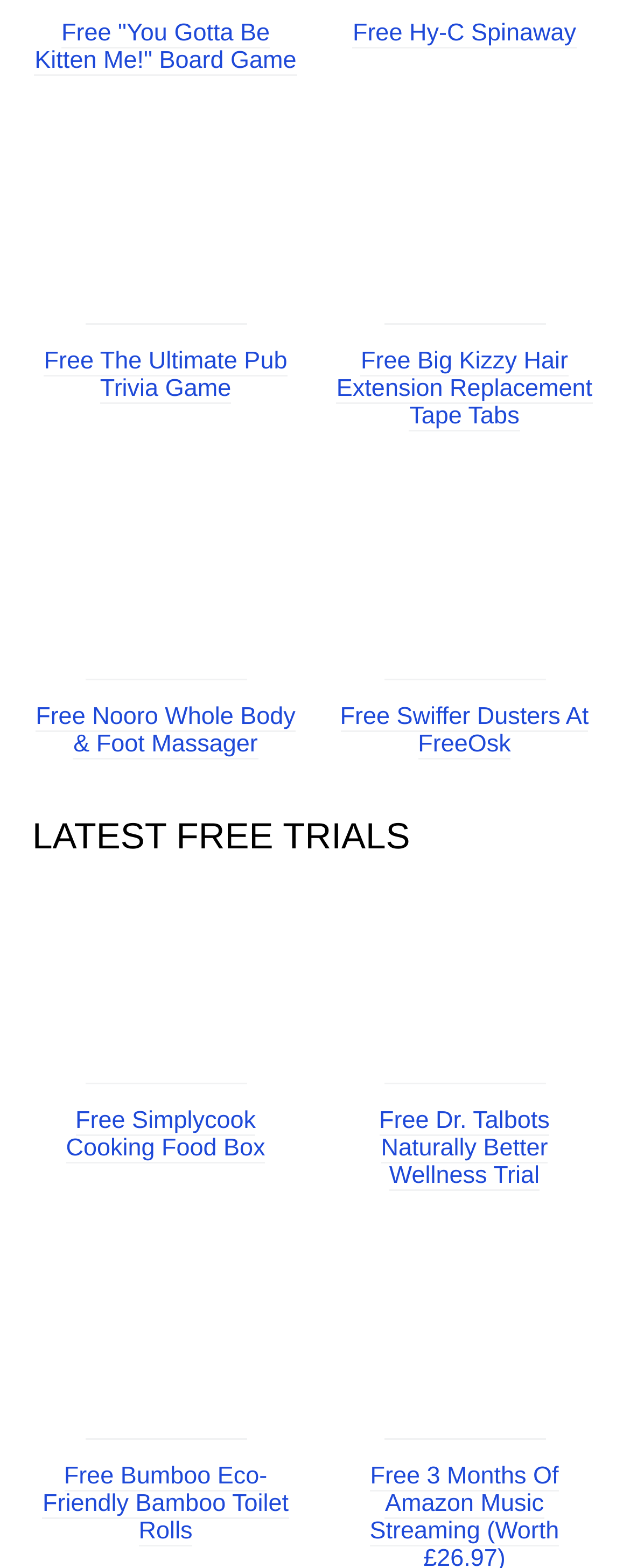Can you determine the bounding box coordinates of the area that needs to be clicked to fulfill the following instruction: "Read the article about Is October 7th a holiday"?

None